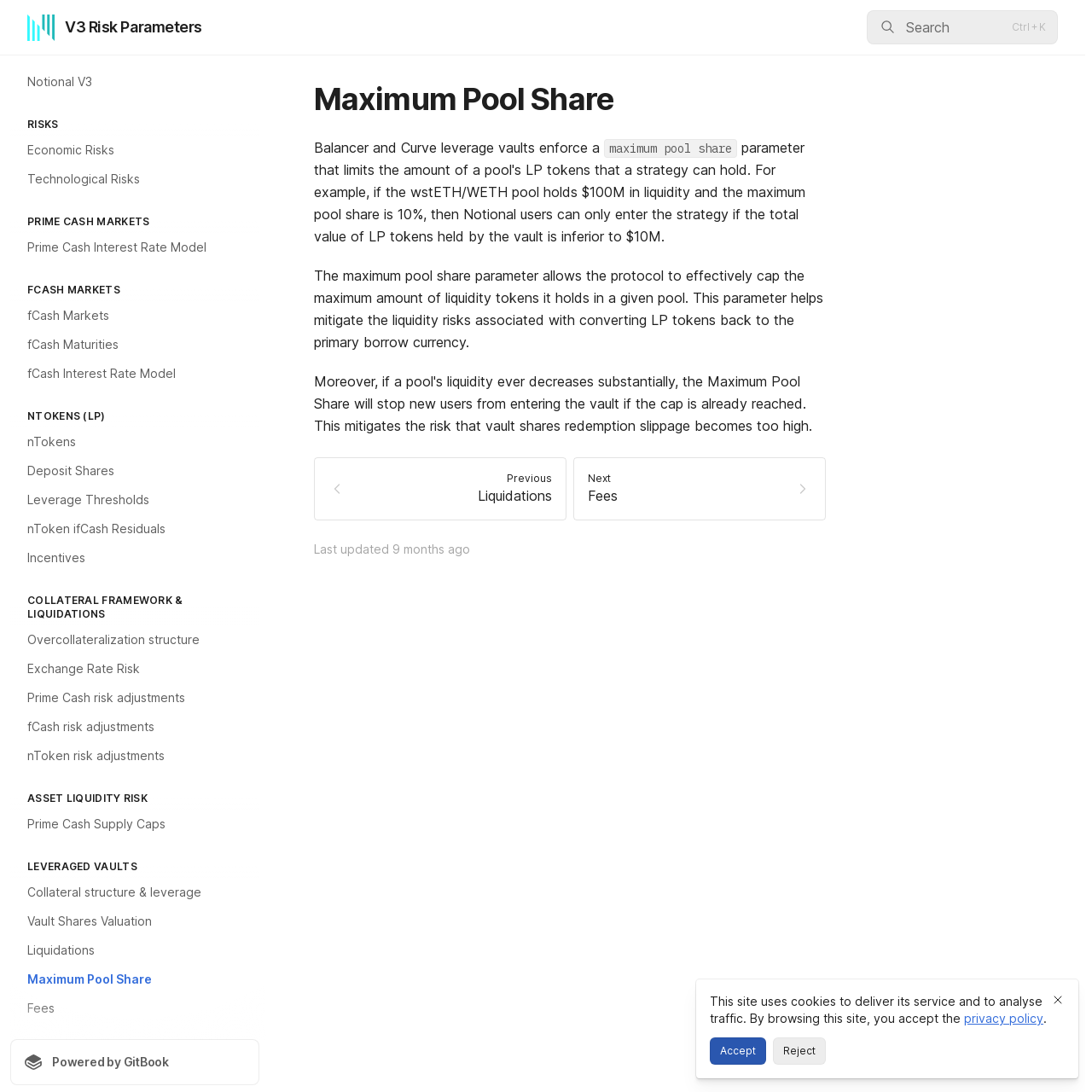Locate the UI element that matches the description fCash risk adjustments in the webpage screenshot. Return the bounding box coordinates in the format (top-left x, top-left y, bottom-right x, bottom-right y), with values ranging from 0 to 1.

[0.009, 0.653, 0.238, 0.678]